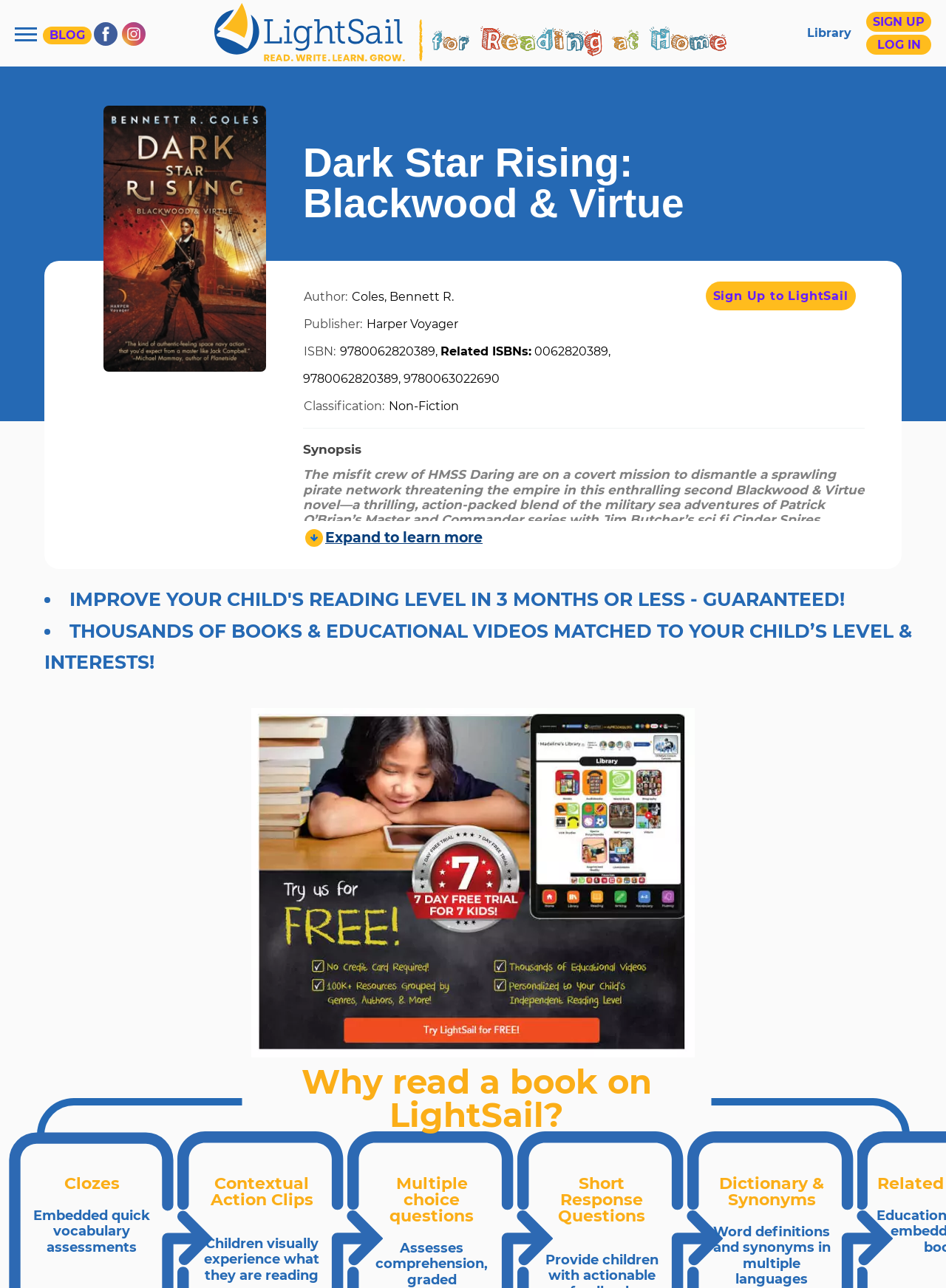Determine the bounding box coordinates of the UI element described by: "parent_node: BLOG title="Instagram"".

[0.127, 0.016, 0.156, 0.039]